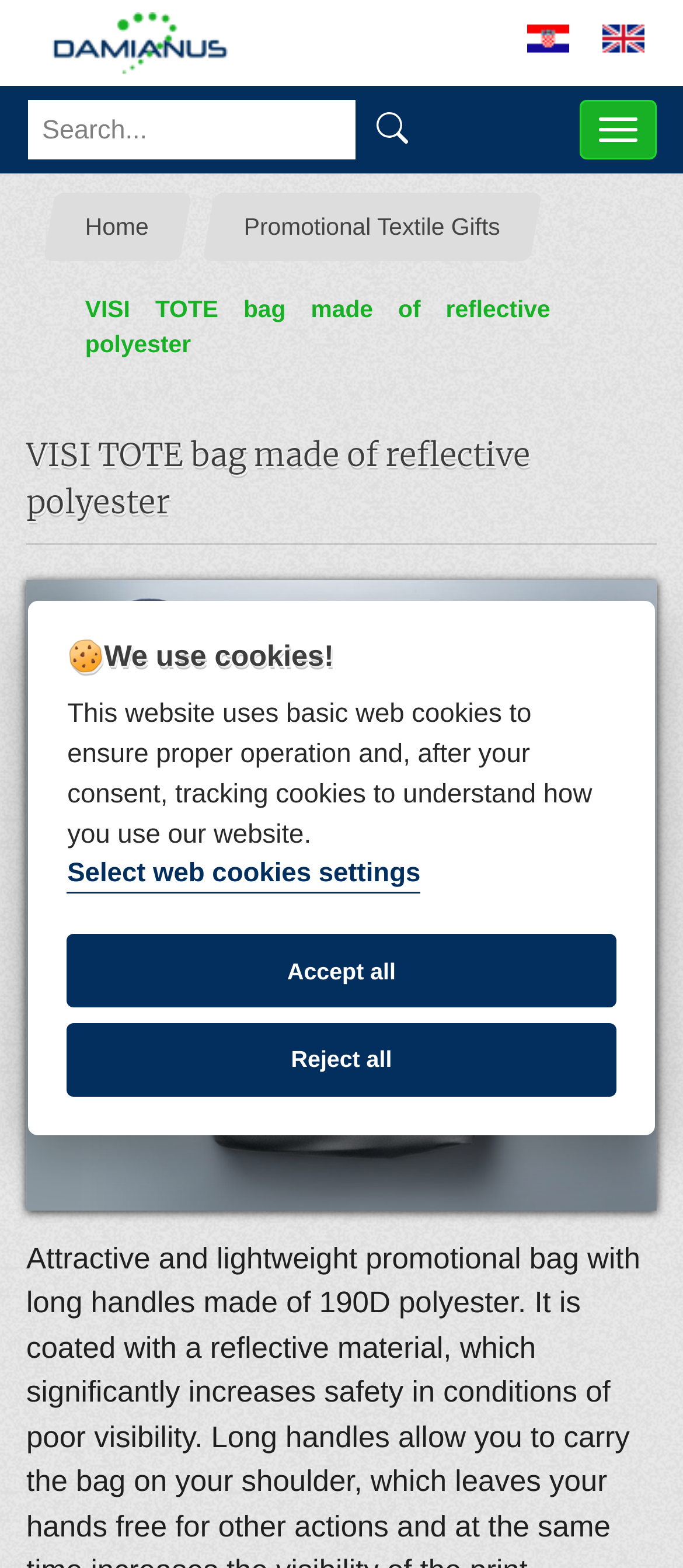What is the name of the company? Look at the image and give a one-word or short phrase answer.

Damianus